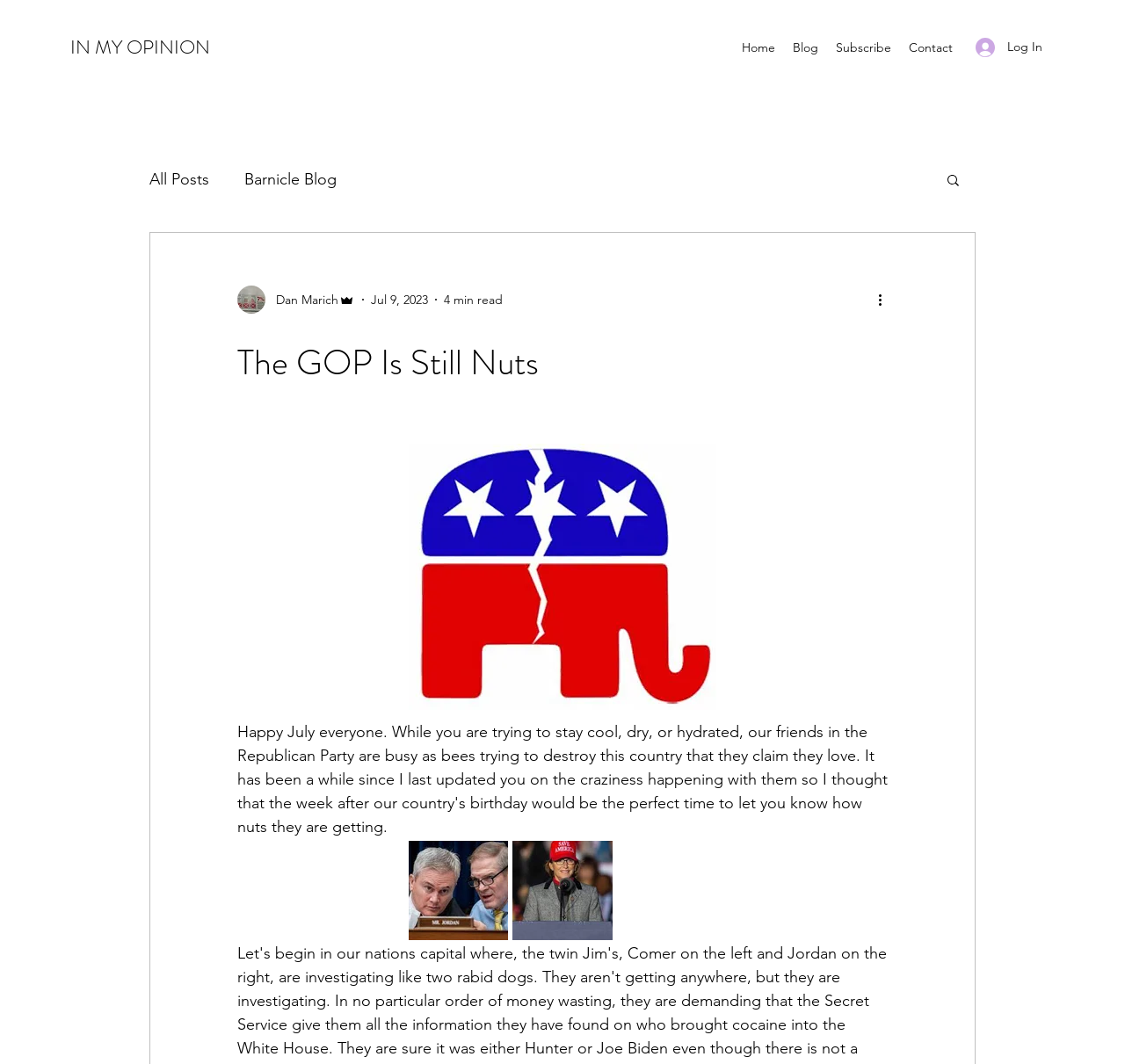Is the 'More actions' button pressed?
Based on the content of the image, thoroughly explain and answer the question.

I found the 'More actions' button and checked its pressed state, which is false, indicating that it is not pressed.